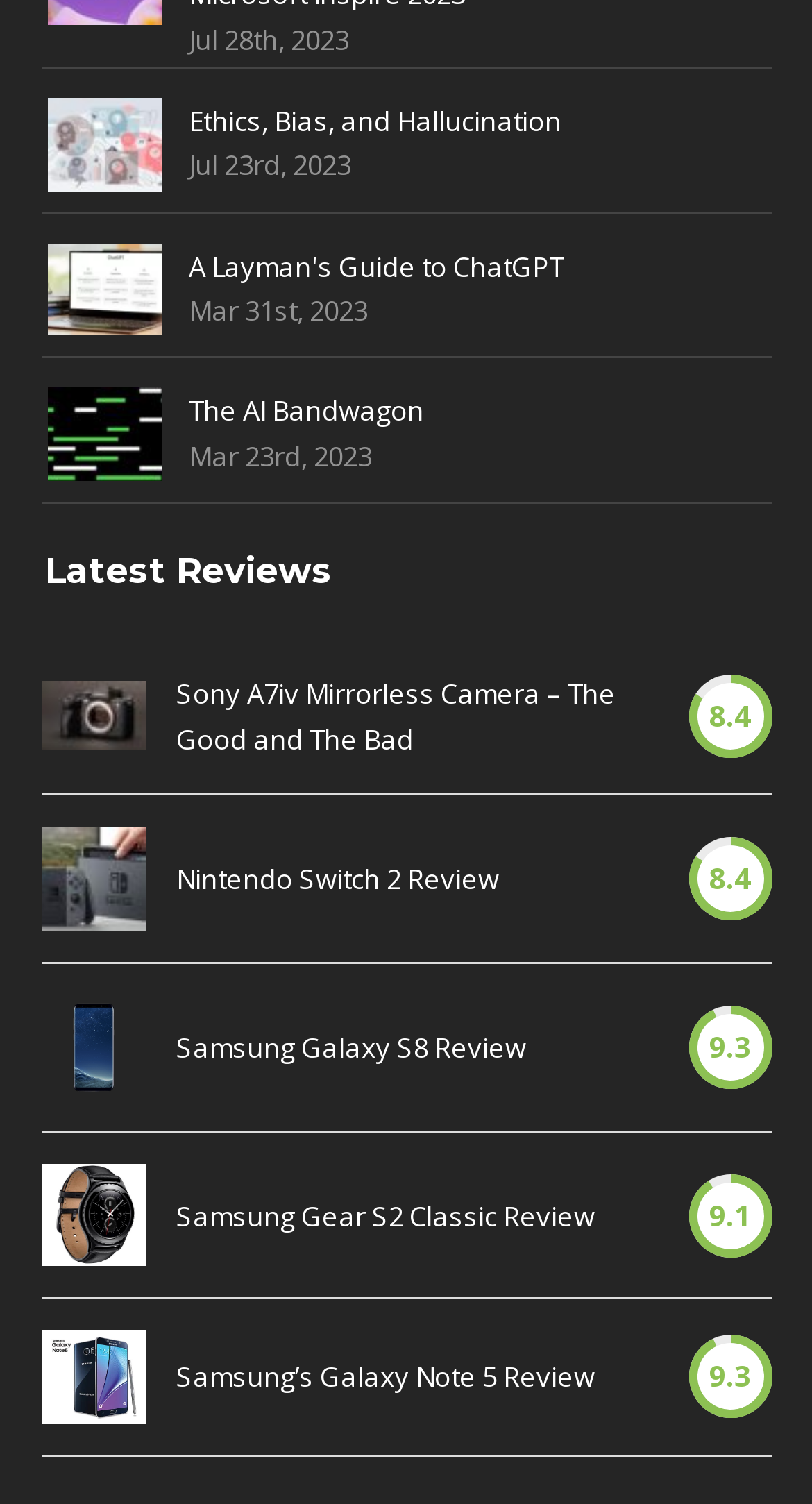What is the date of the oldest article?
Examine the screenshot and reply with a single word or phrase.

Mar 23rd, 2023